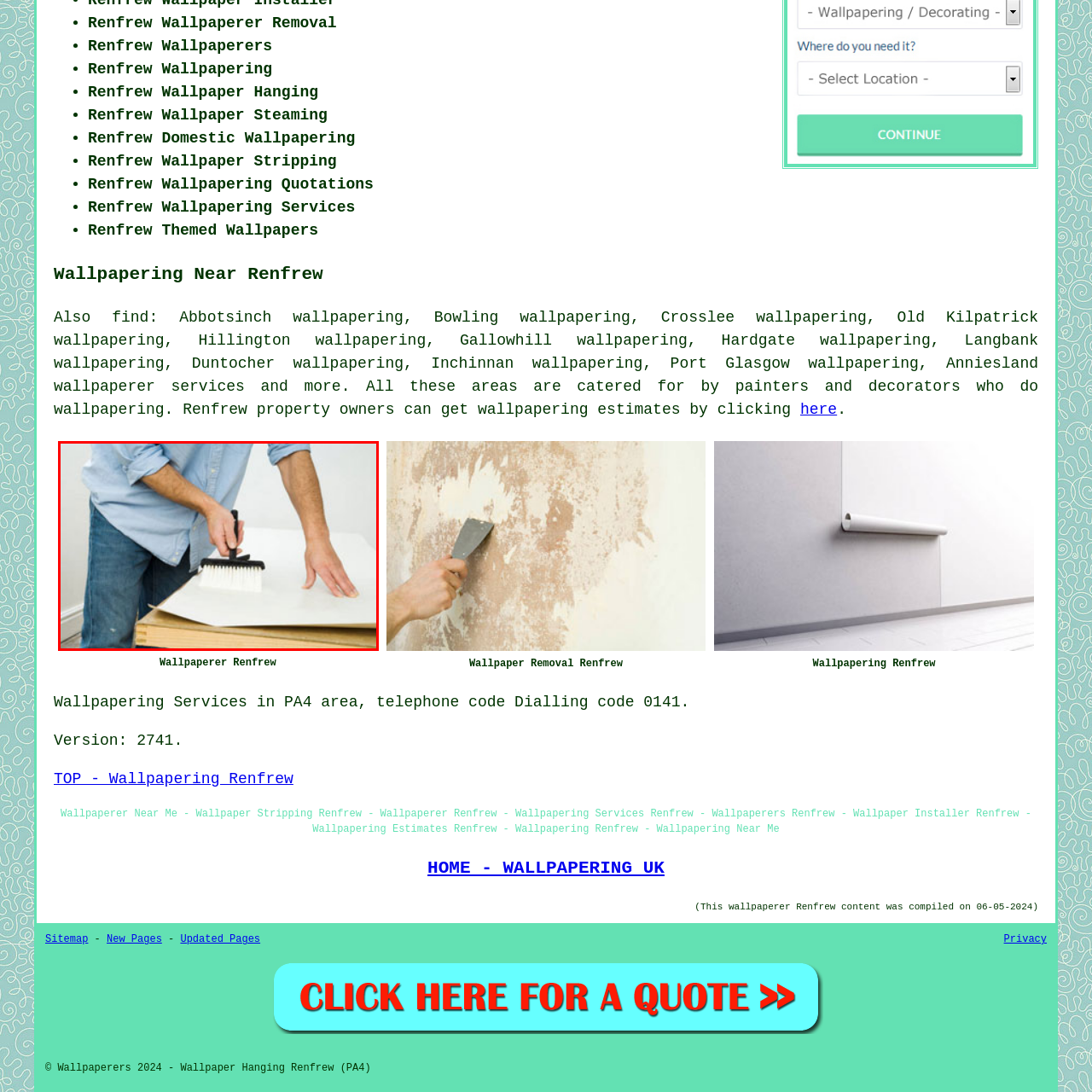Pay attention to the section outlined in red, What is the surface beneath the wallpaper? 
Reply with a single word or phrase.

wooden